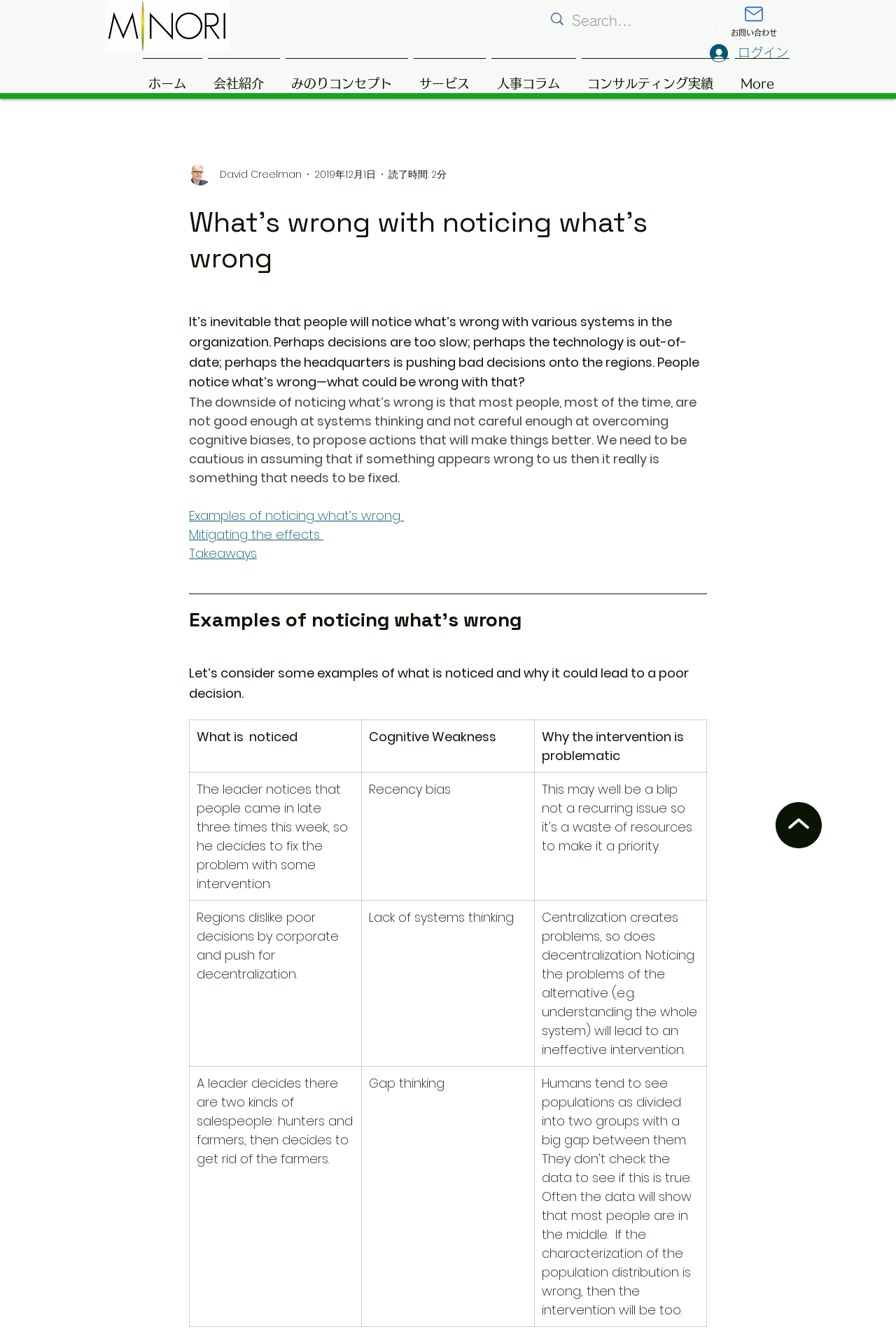Identify and extract the heading text of the webpage.

What’s wrong with noticing what’s wrong